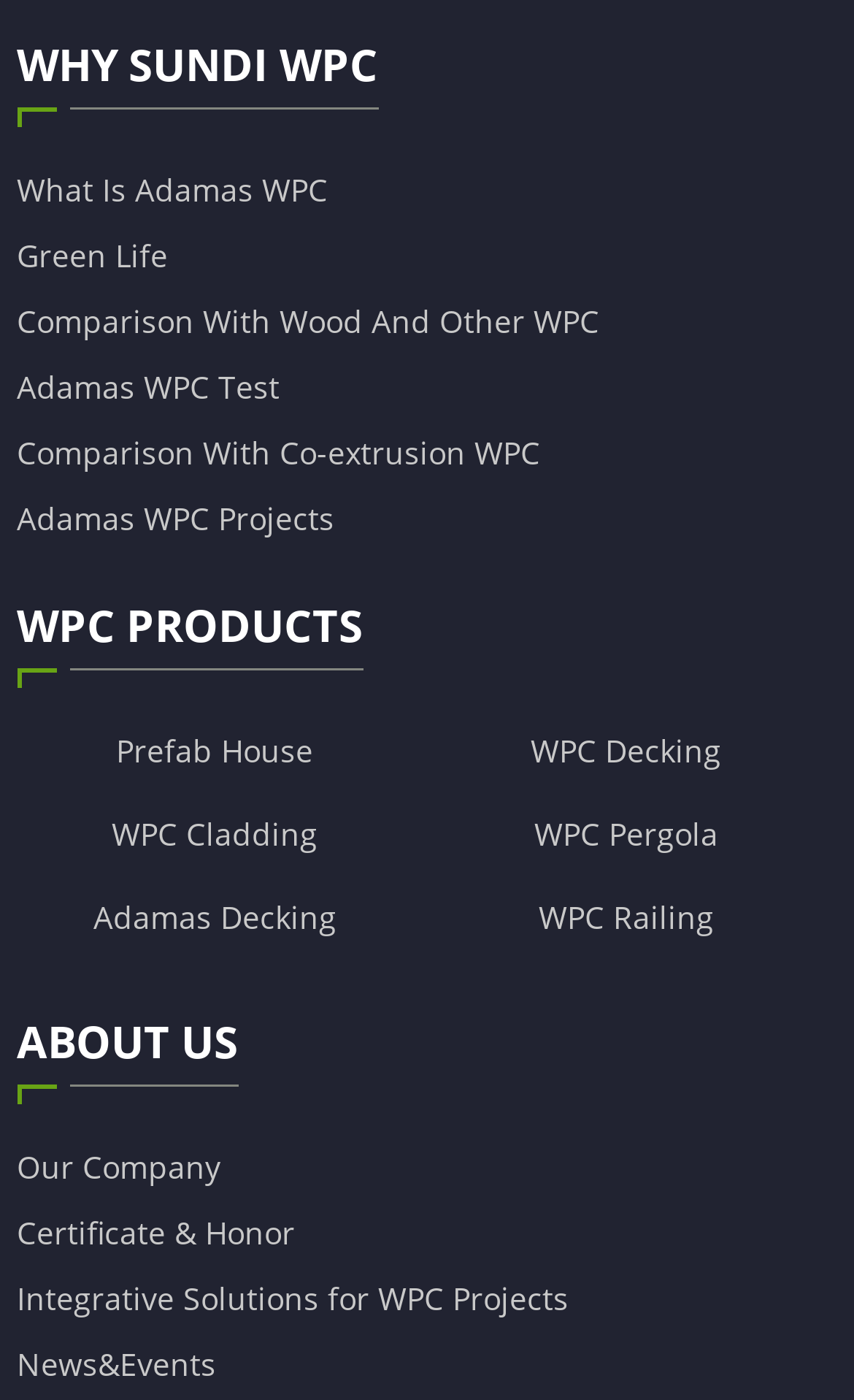Locate the bounding box coordinates of the area to click to fulfill this instruction: "Explore WPC Decking products". The bounding box should be presented as four float numbers between 0 and 1, in the order [left, top, right, bottom].

[0.502, 0.513, 0.965, 0.56]